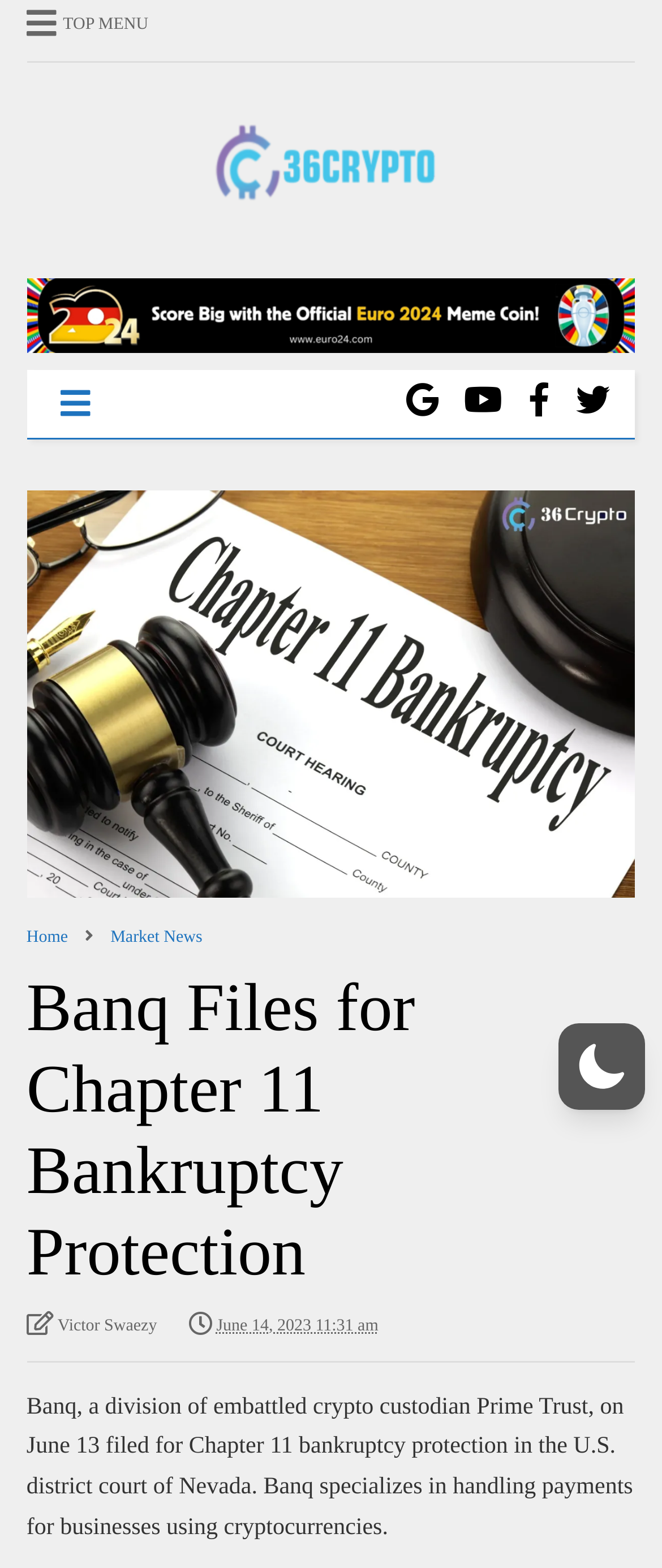Identify and provide the title of the webpage.

Banq Files for Chapter 11 Bankruptcy Protection